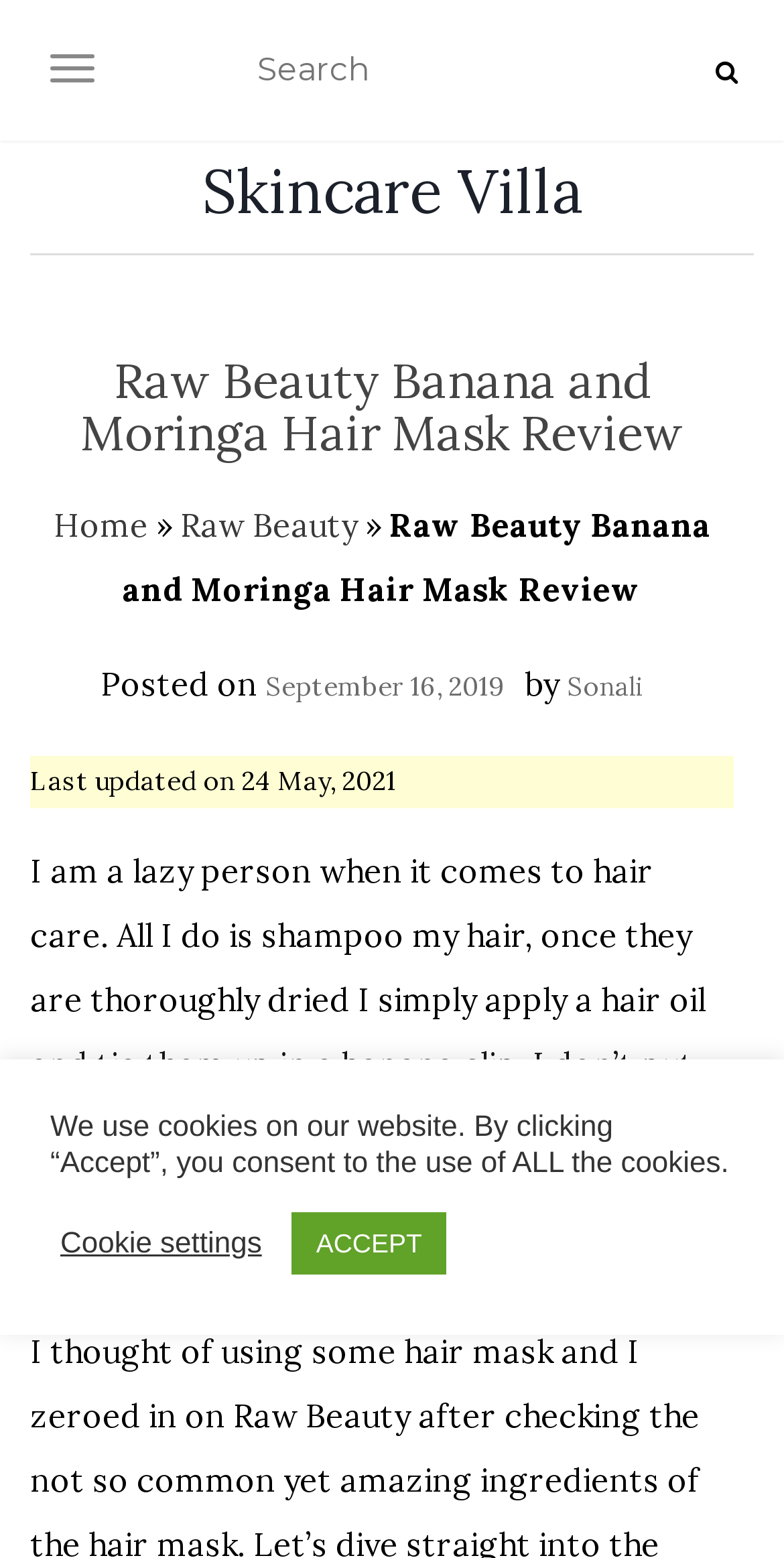Provide the bounding box coordinates for the UI element that is described by this text: "name="s" placeholder="Search"". The coordinates should be in the form of four float numbers between 0 and 1: [left, top, right, bottom].

[0.323, 0.023, 0.892, 0.067]